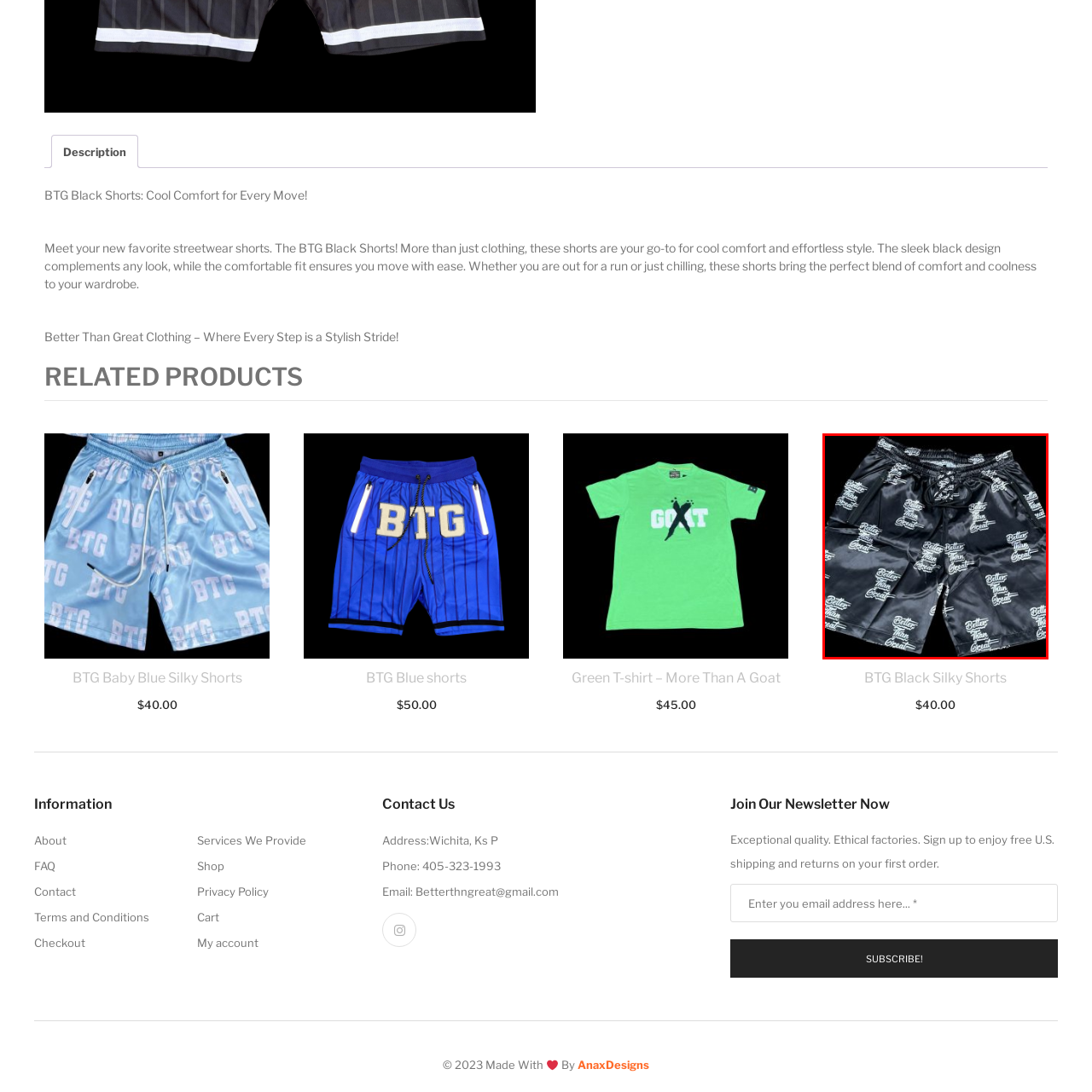Elaborate on the image enclosed by the red box with a detailed description.

The image showcases a pair of stylish black shorts, branded with the phrase "Better Than Great" emblazoned across the fabric in a bold, contrasting white font. These shorts are designed for both comfort and fashion, making them a versatile addition to any casual wardrobe. The sleek, shiny material suggests they could be ideal for various activities, from leisure wear to workout sessions. The waistband features a drawstring for an adjustable fit, enhancing their usability for different body types. Perfect for staying cool and comfortable during warm days, these shorts are a statement piece for anyone looking to elevate their streetwear style.